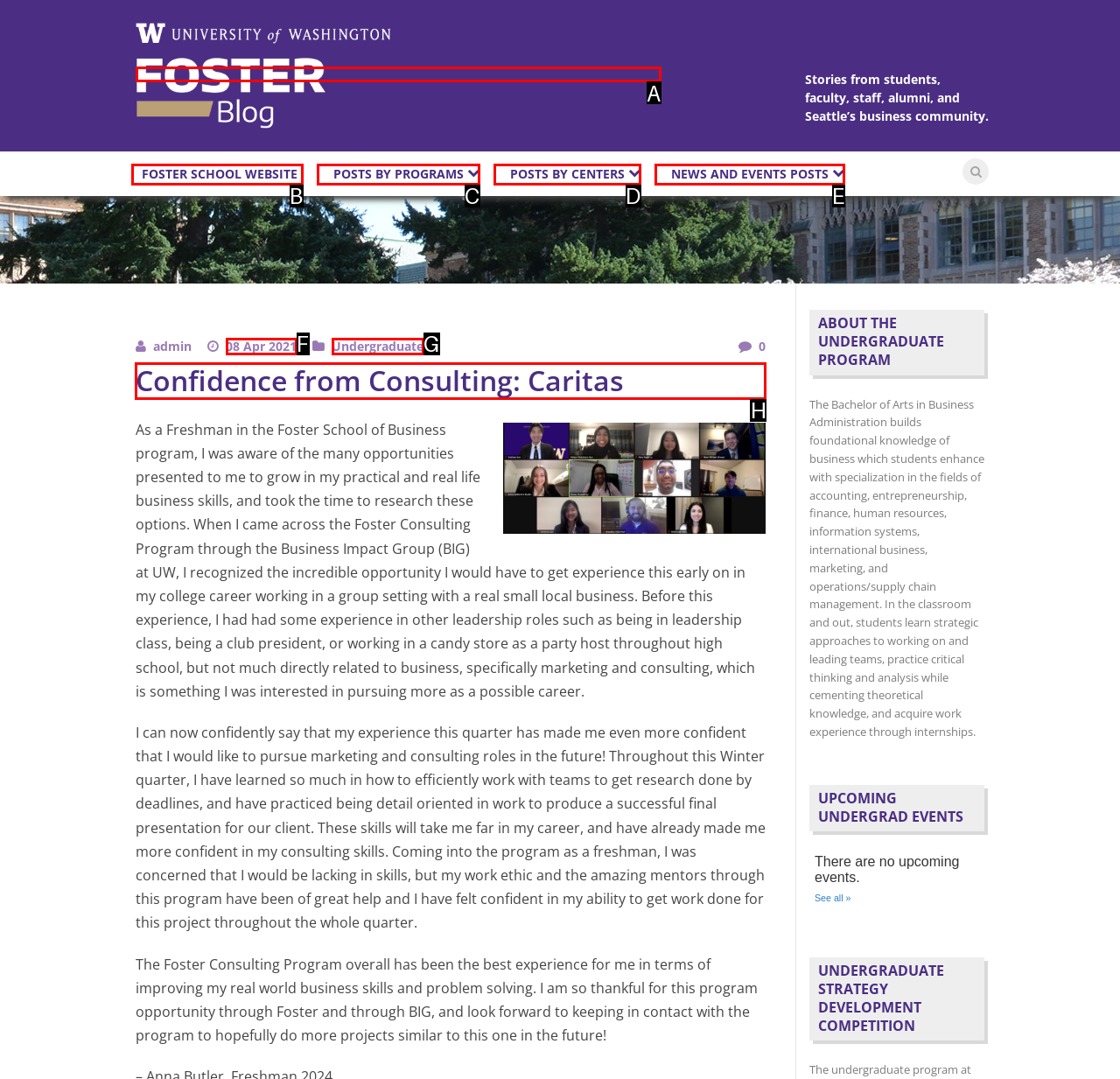Decide which UI element to click to accomplish the task: Learn more about the Foster Consulting Program
Respond with the corresponding option letter.

H